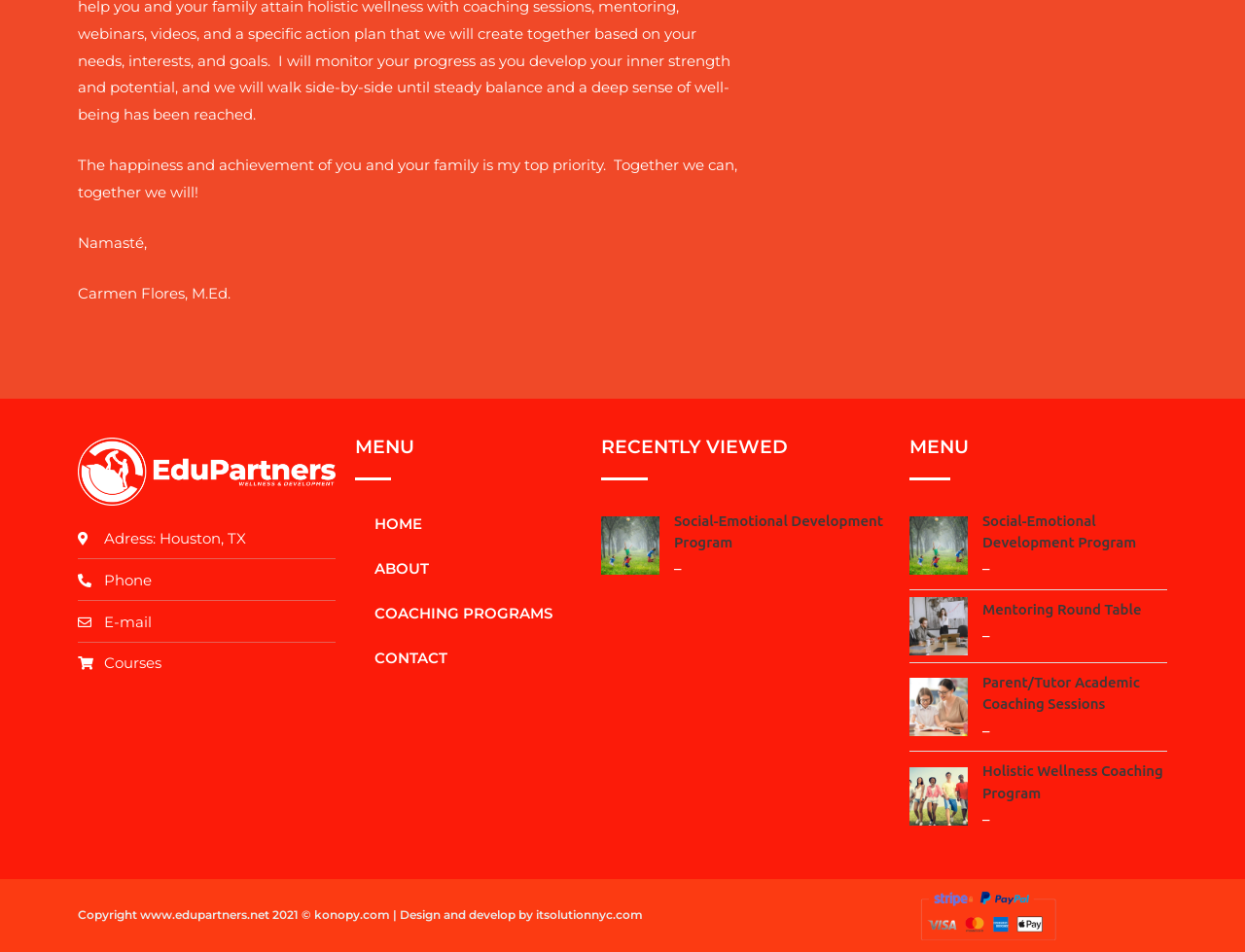What is the purpose of this webpage?
Answer with a single word or phrase, using the screenshot for reference.

Coaching programs